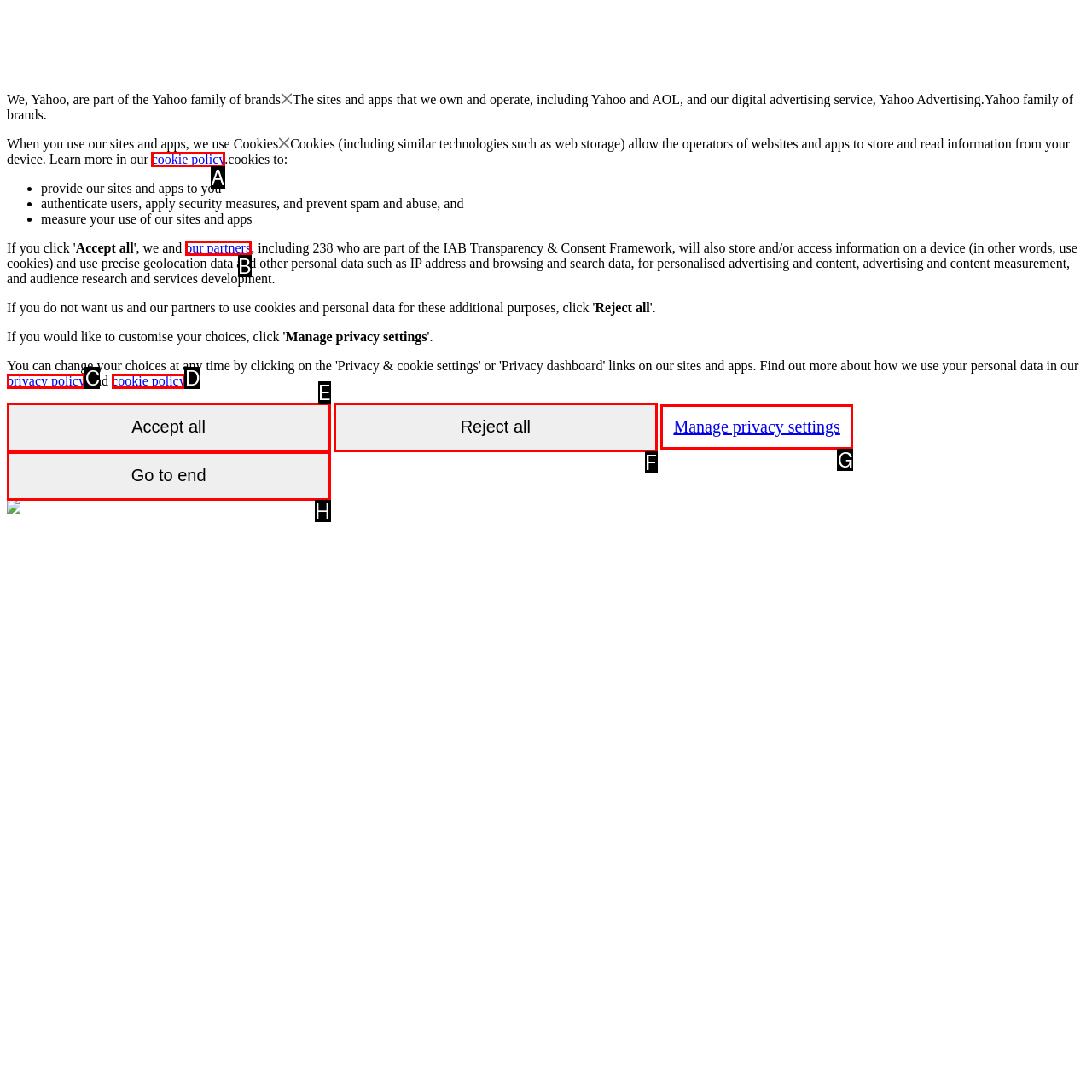Select the letter that corresponds to this element description: Manage privacy settings
Answer with the letter of the correct option directly.

G